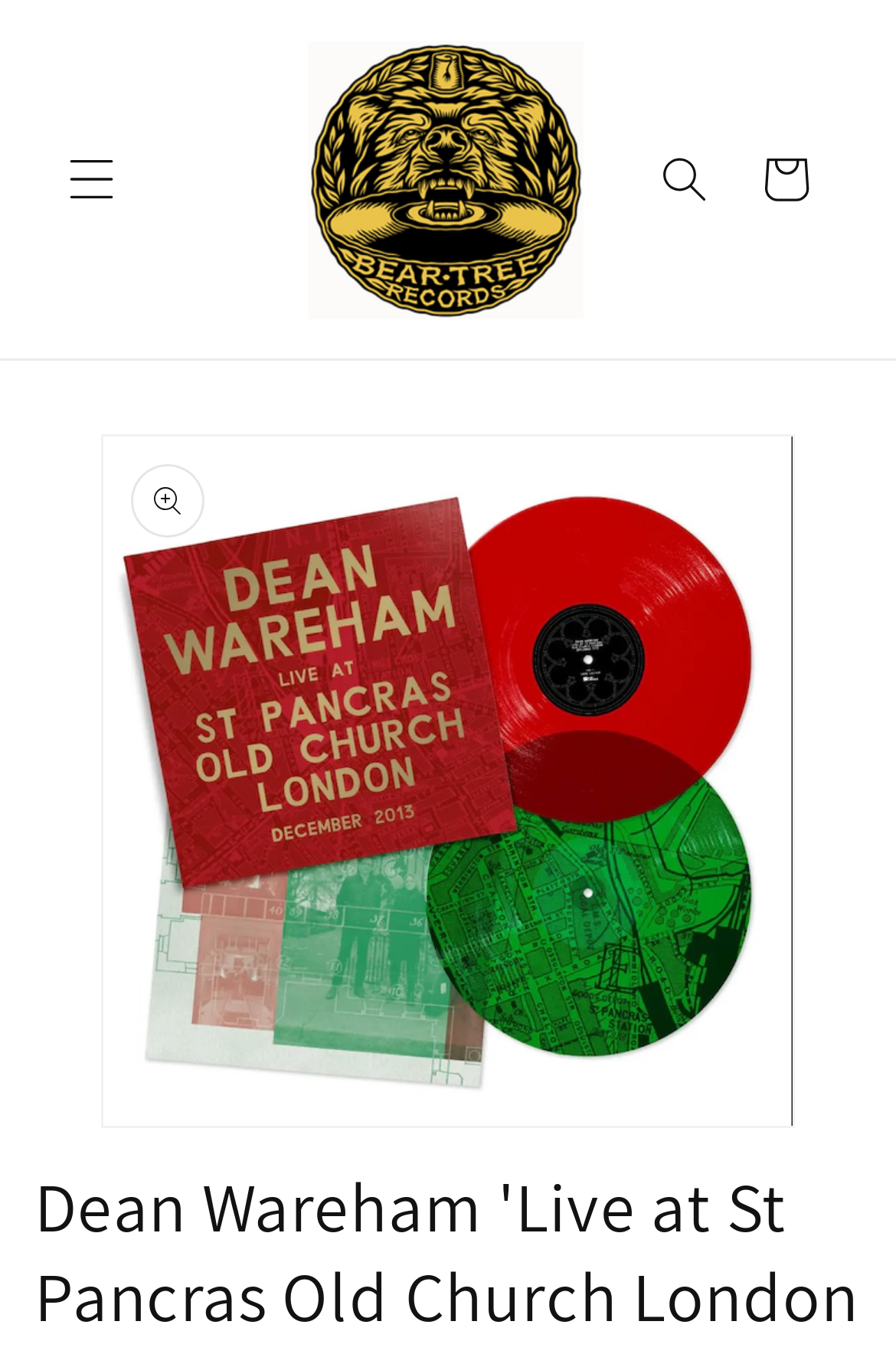Identify the bounding box for the described UI element. Provide the coordinates in (top-left x, top-left y, bottom-right x, bottom-right y) format with values ranging from 0 to 1: Business & Property

None